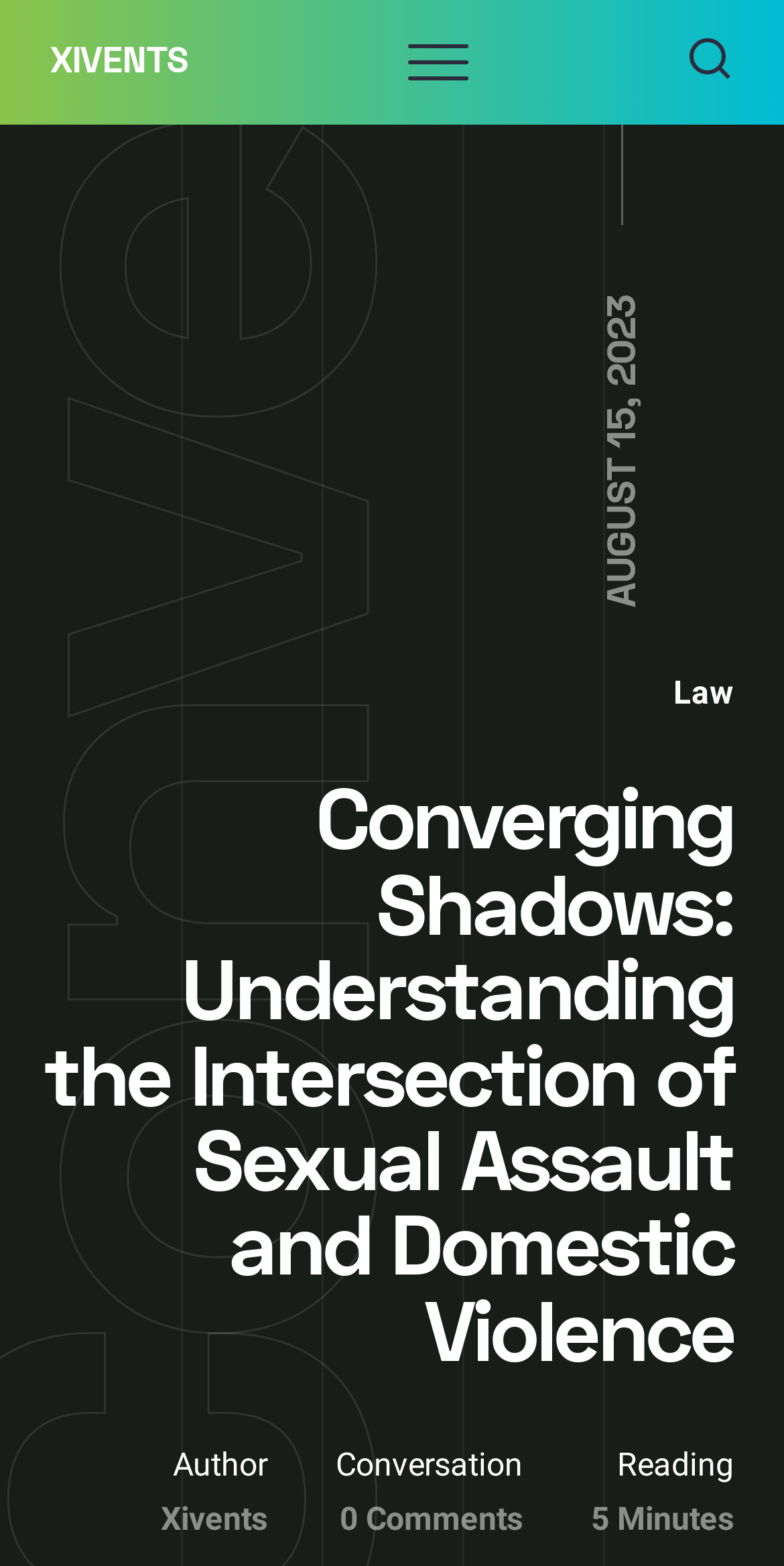Provide a short answer using a single word or phrase for the following question: 
What is the name of the author?

Xivents